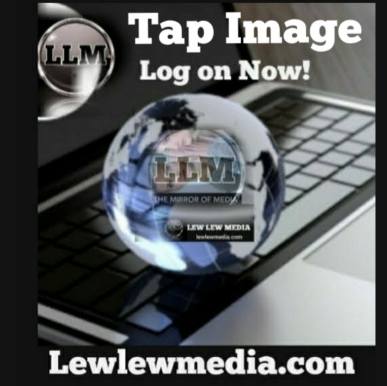Please analyze the image and provide a thorough answer to the question:
What is the URL at the bottom of the image?

The URL 'Lewlewmedia.com' is displayed at the bottom of the image, providing a clear call to action for interested users to explore the platform and engage with its content.